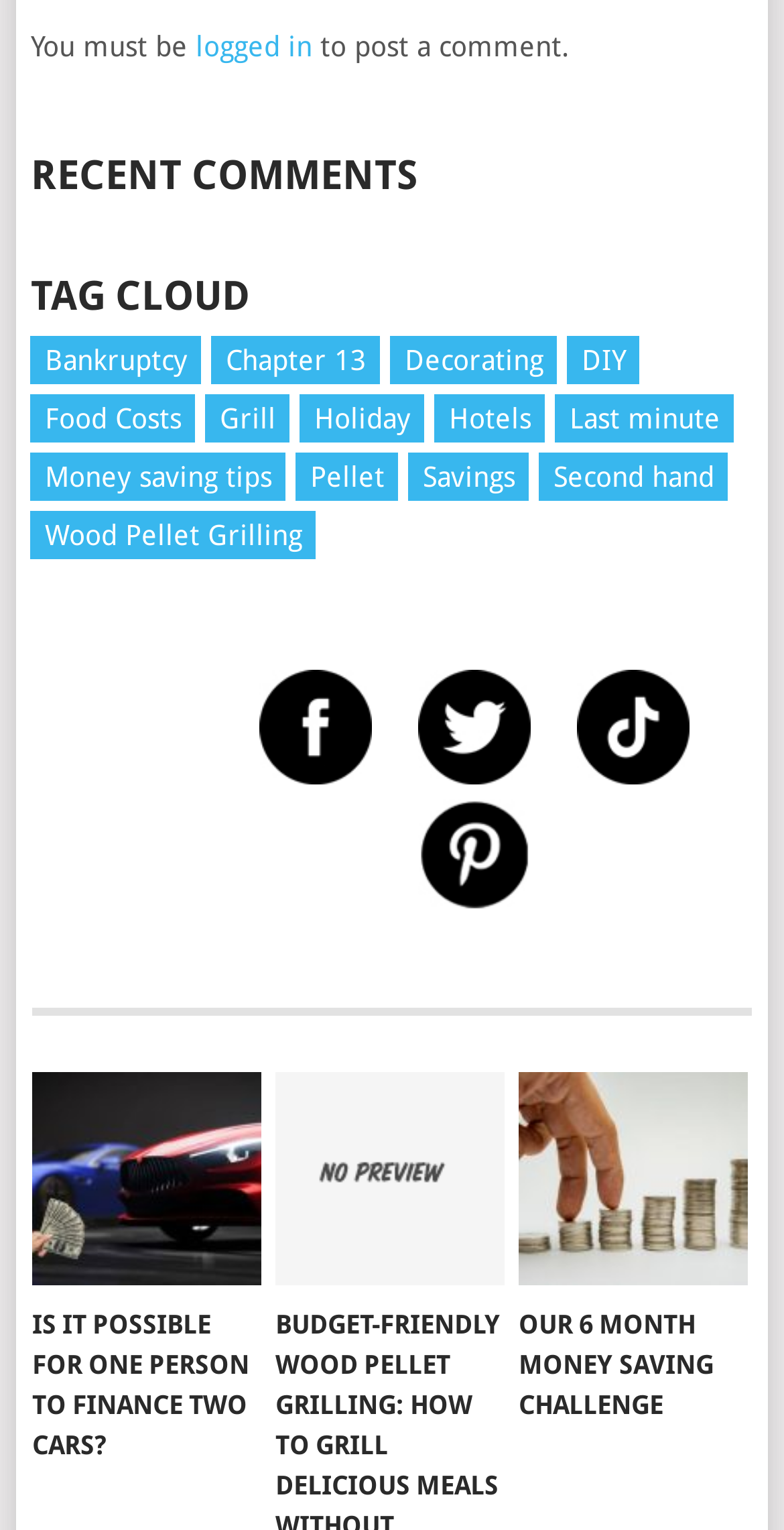Identify the bounding box coordinates of the clickable region required to complete the instruction: "Read 'IS IT POSSIBLE FOR ONE PERSON TO FINANCE TWO CARS?' article". The coordinates should be given as four float numbers within the range of 0 and 1, i.e., [left, top, right, bottom].

[0.041, 0.701, 0.333, 0.839]